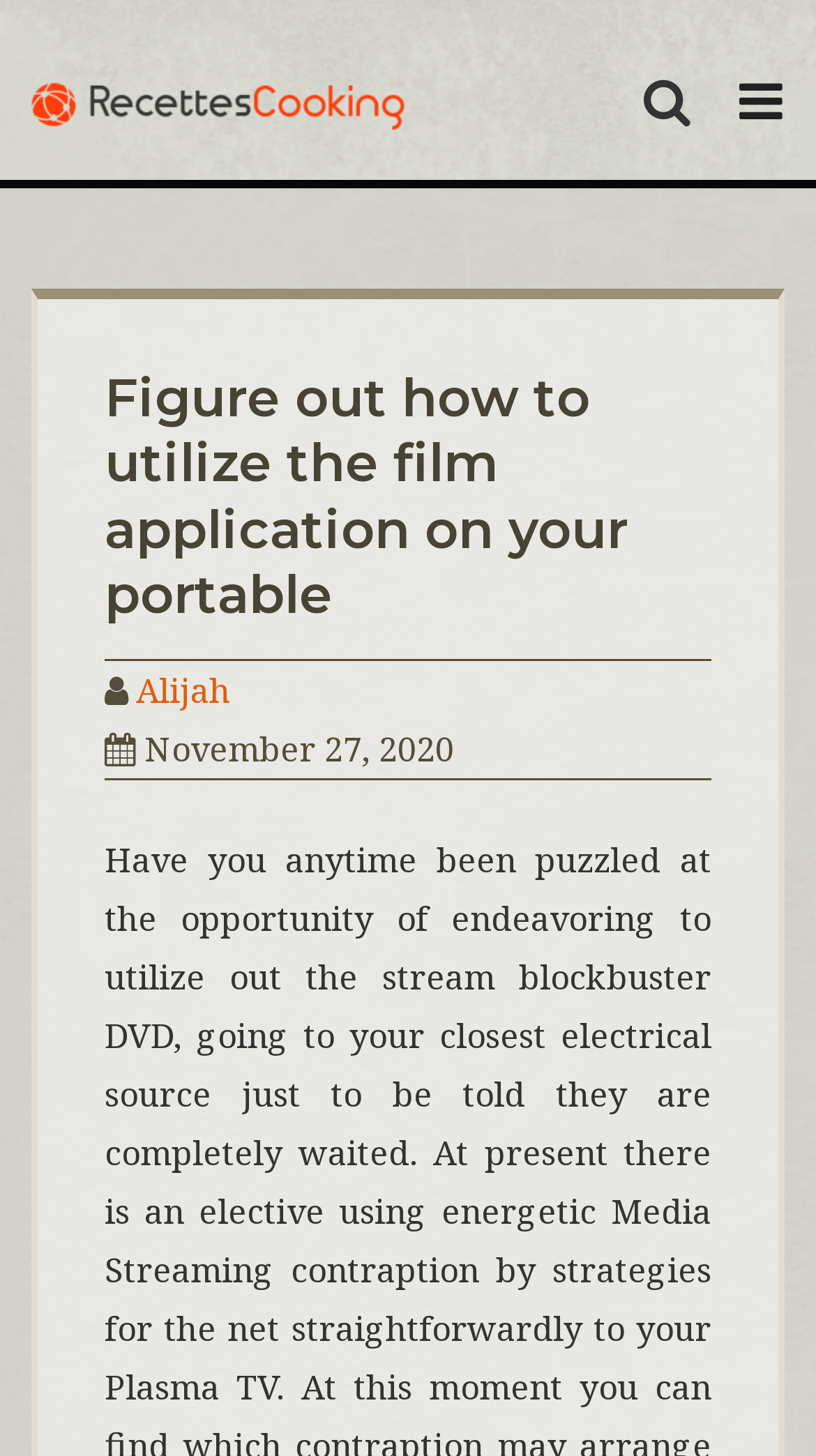Give an in-depth explanation of the webpage layout and content.

The webpage is about utilizing a film application on a portable device, specifically related to Recettes Cooking. At the top left, there is a link and an image, both labeled as "Recettes Cooking", which suggests a logo or branding element. Below this, there is a link "RECETTES COOKING" and a static text "ALL OVER TRENDS", which may indicate a category or section title.

On the top right, there is a button labeled "MENU" with an icon, which is not expanded by default. This button controls two navigation elements: site-navigation and social-navigation.

Below the top section, there is a header area with a heading that matches the title of the webpage, "Figure out how to utilize the film application on your portable". This heading is followed by a link "Alijah", which may be an author or contributor name. Next to this link, there is a time element showing the date "November 27, 2020", which likely indicates the publication date of the content.

Overall, the webpage appears to be a blog post or article about using a film application on a portable device, with a focus on Recettes Cooking.